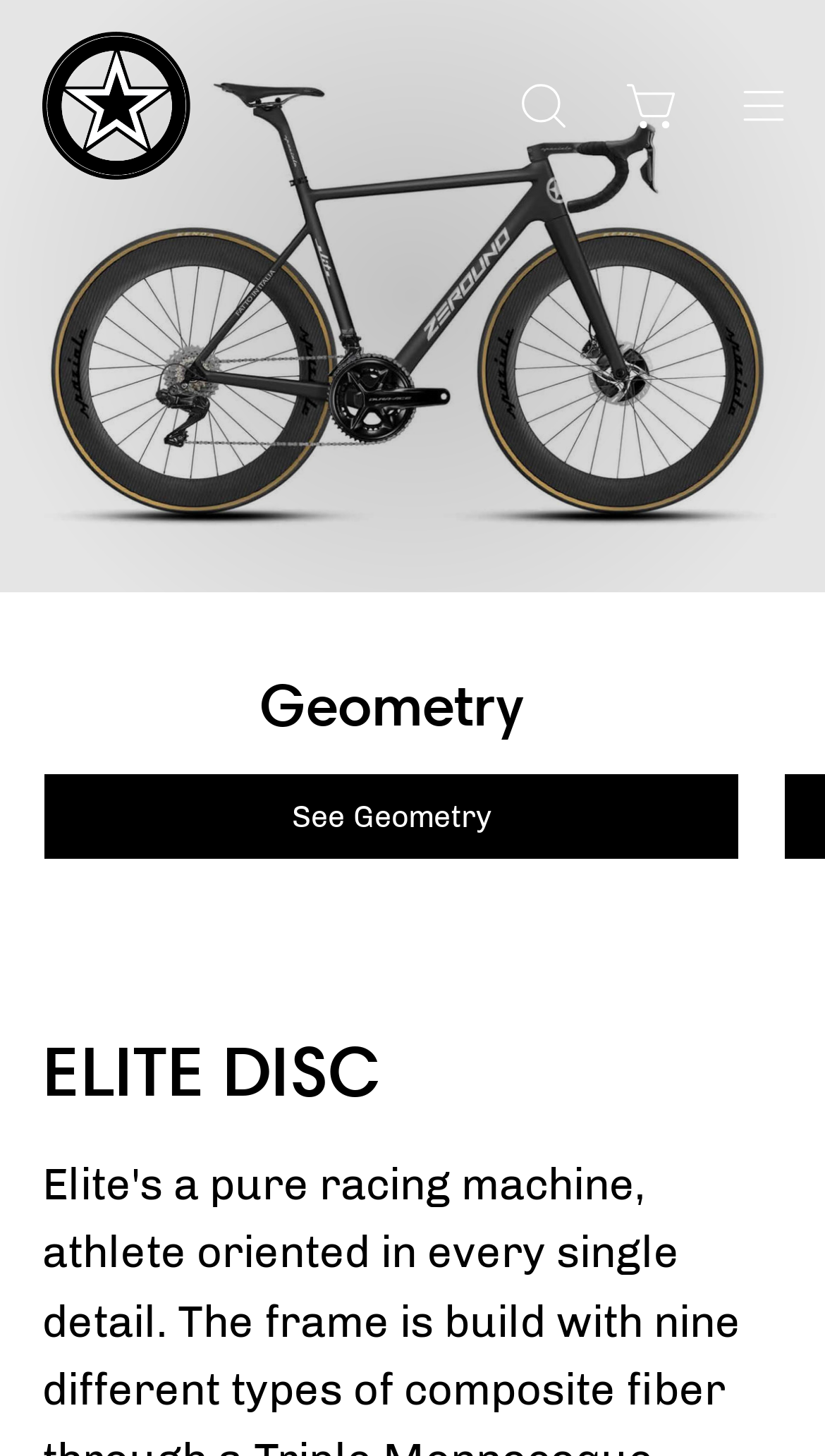Using the provided element description, identify the bounding box coordinates as (top-left x, top-left y, bottom-right x, bottom-right y). Ensure all values are between 0 and 1. Description: Apri la barra di ricerca

[0.636, 0.052, 0.708, 0.093]